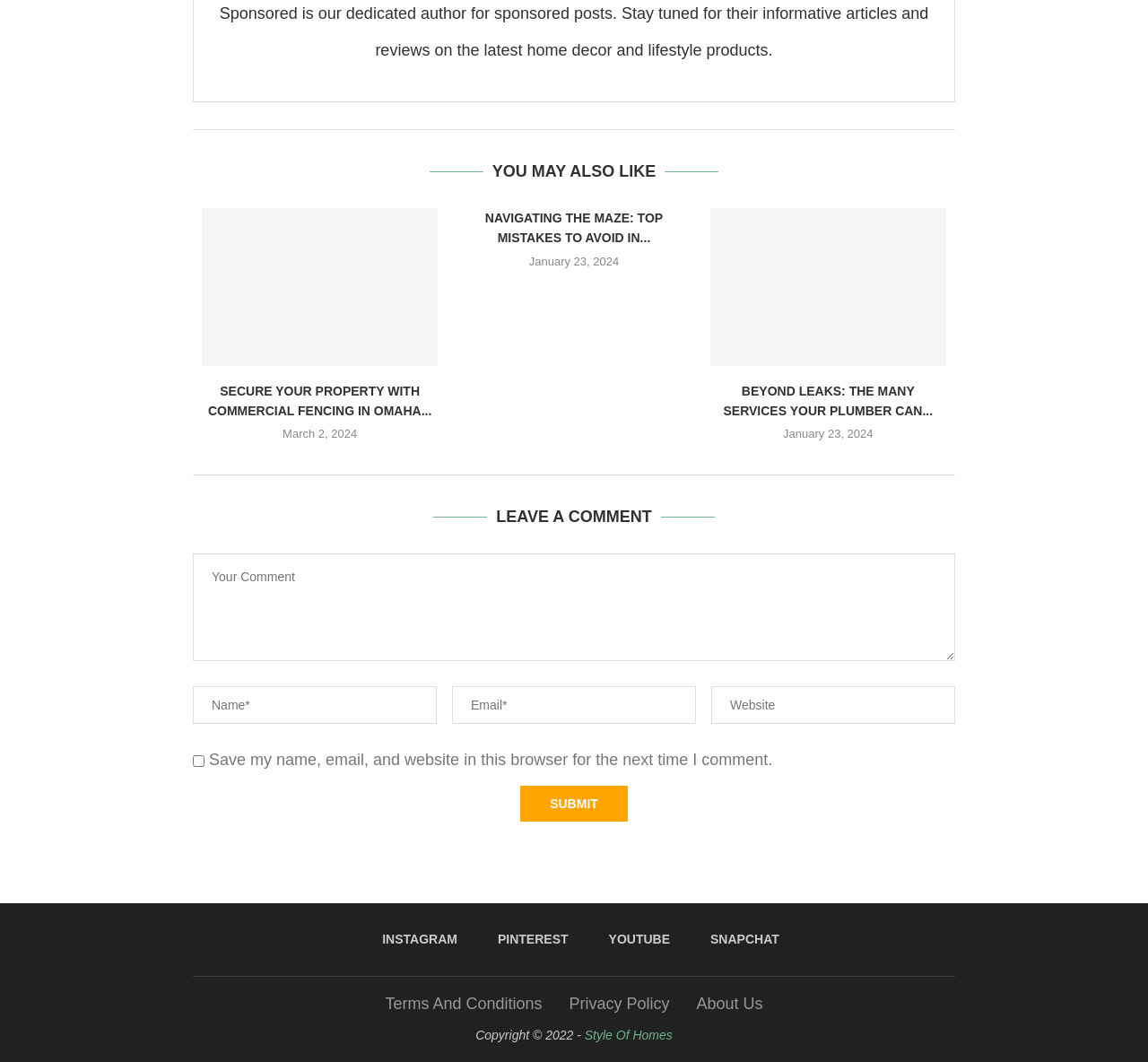Please determine the bounding box coordinates of the area that needs to be clicked to complete this task: 'Check the latest post on Instagram'. The coordinates must be four float numbers between 0 and 1, formatted as [left, top, right, bottom].

[0.321, 0.876, 0.398, 0.892]